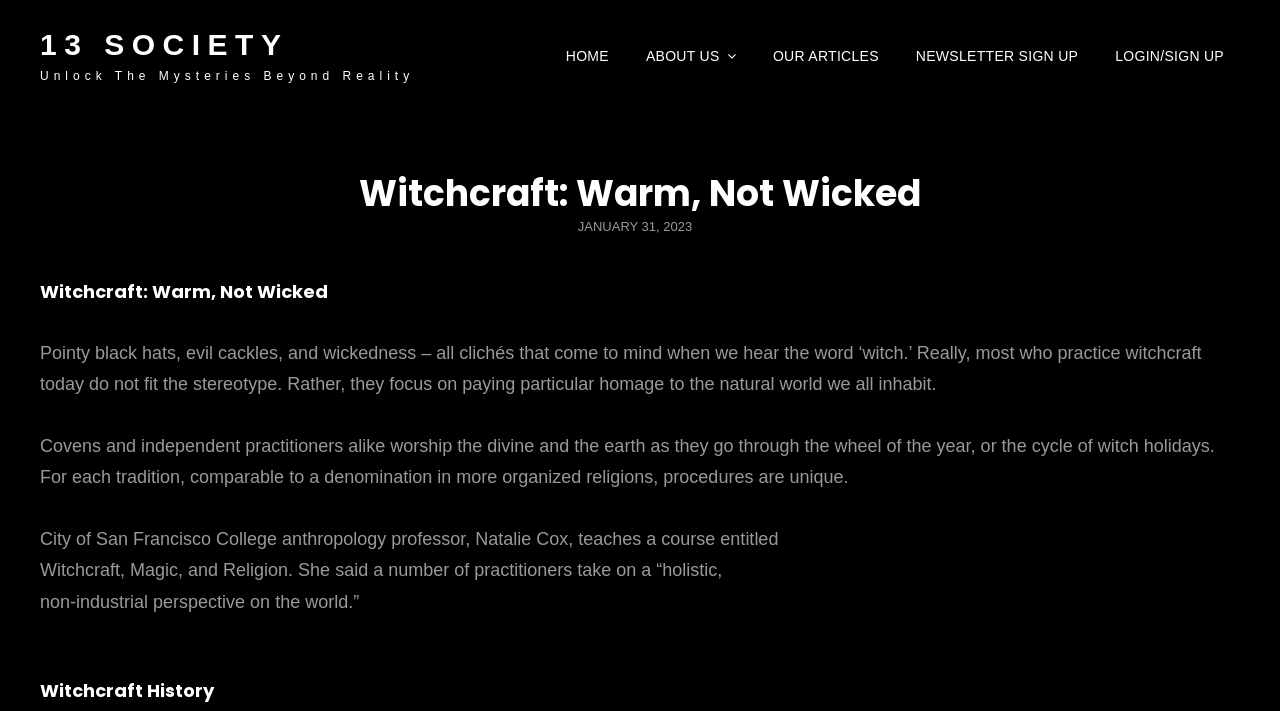How many headings are in the article?
Please answer the question with a detailed response using the information from the screenshot.

The article contains three headings: 'Witchcraft: Warm, Not Wicked', 'Witchcraft: Warm, Not Wicked' (again), and 'Witchcraft History'.